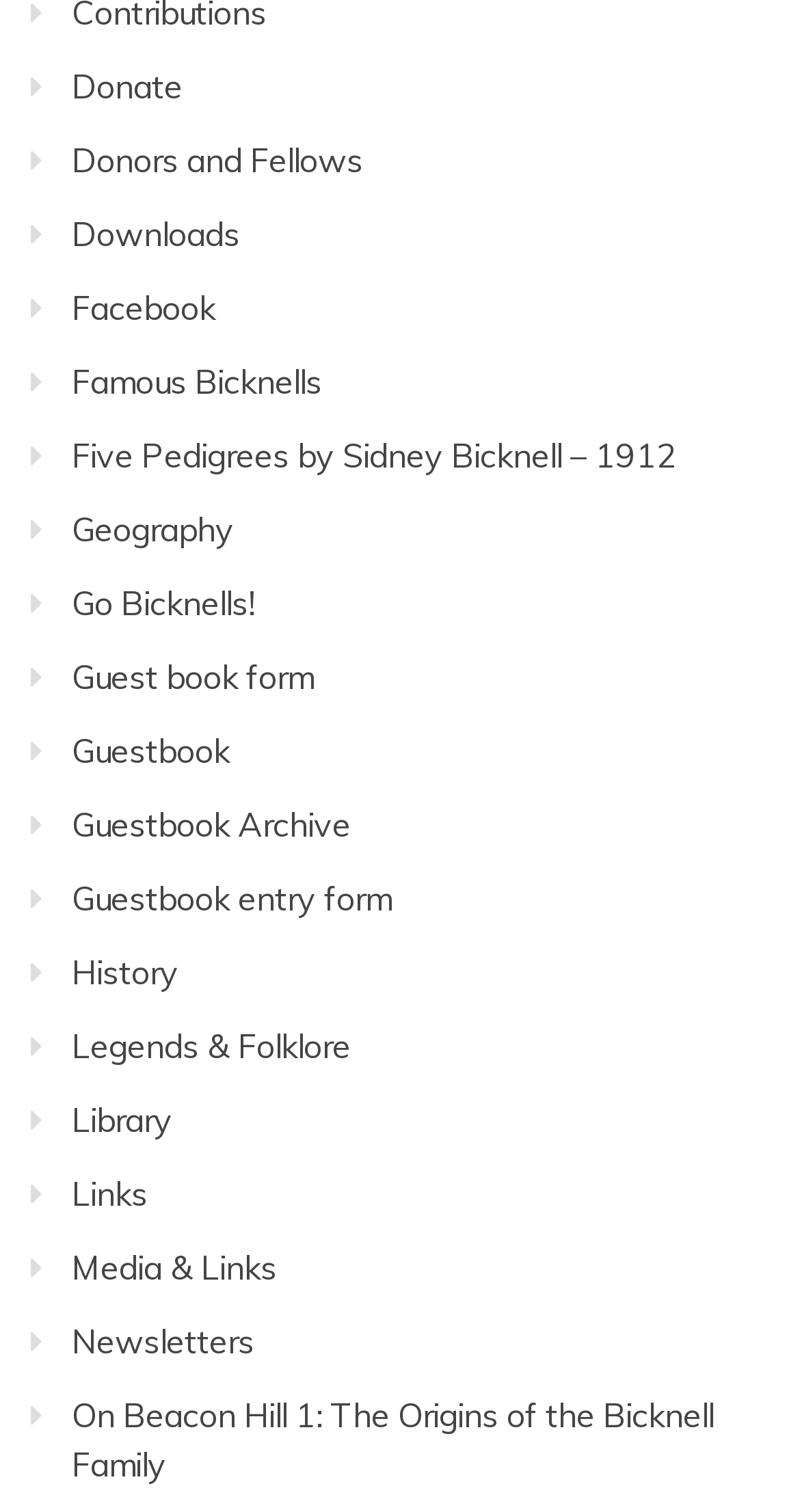Answer the question using only a single word or phrase: 
What is the first link on the webpage?

Donate